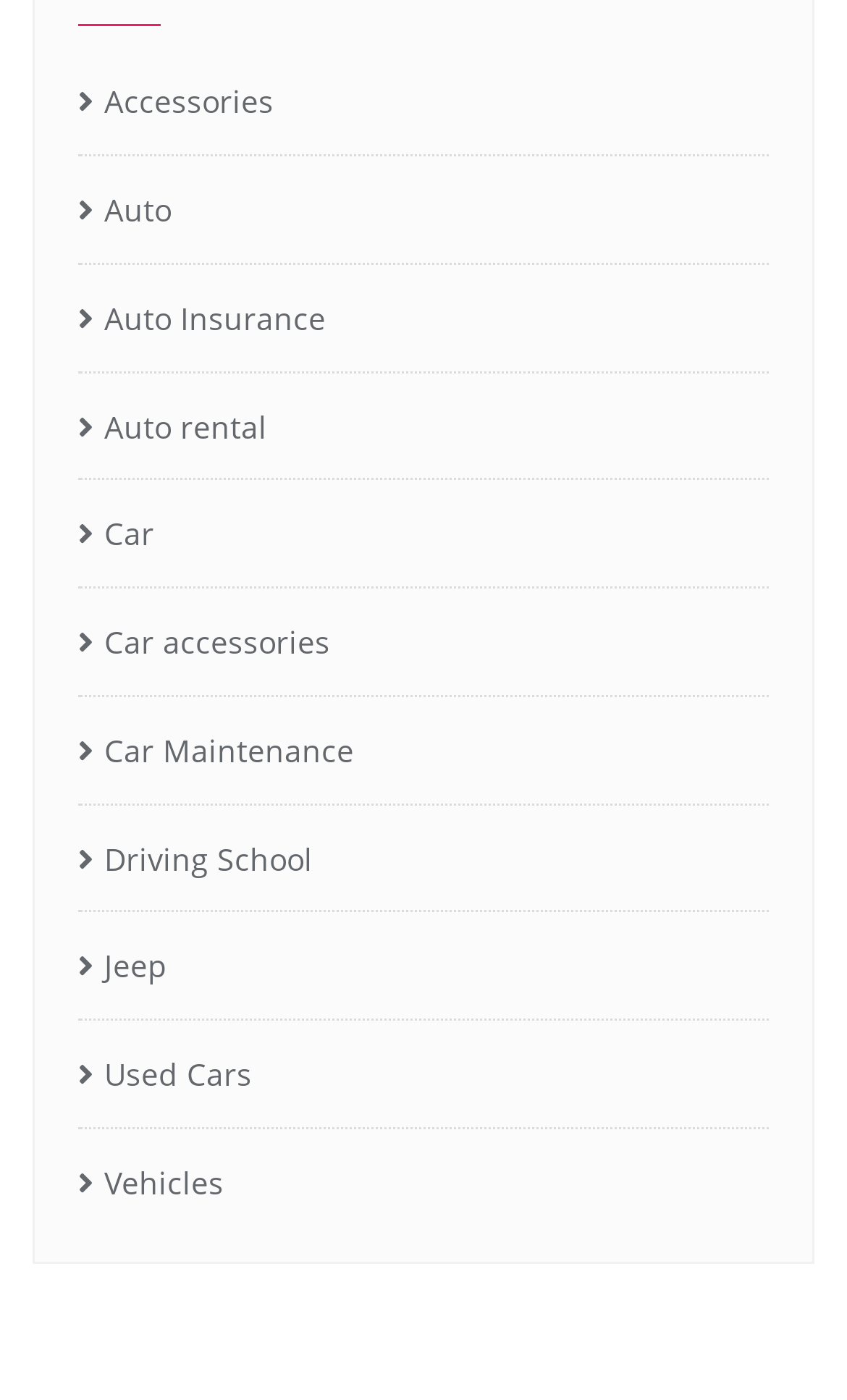What is the first category of accessories?
Based on the screenshot, respond with a single word or phrase.

Accessories